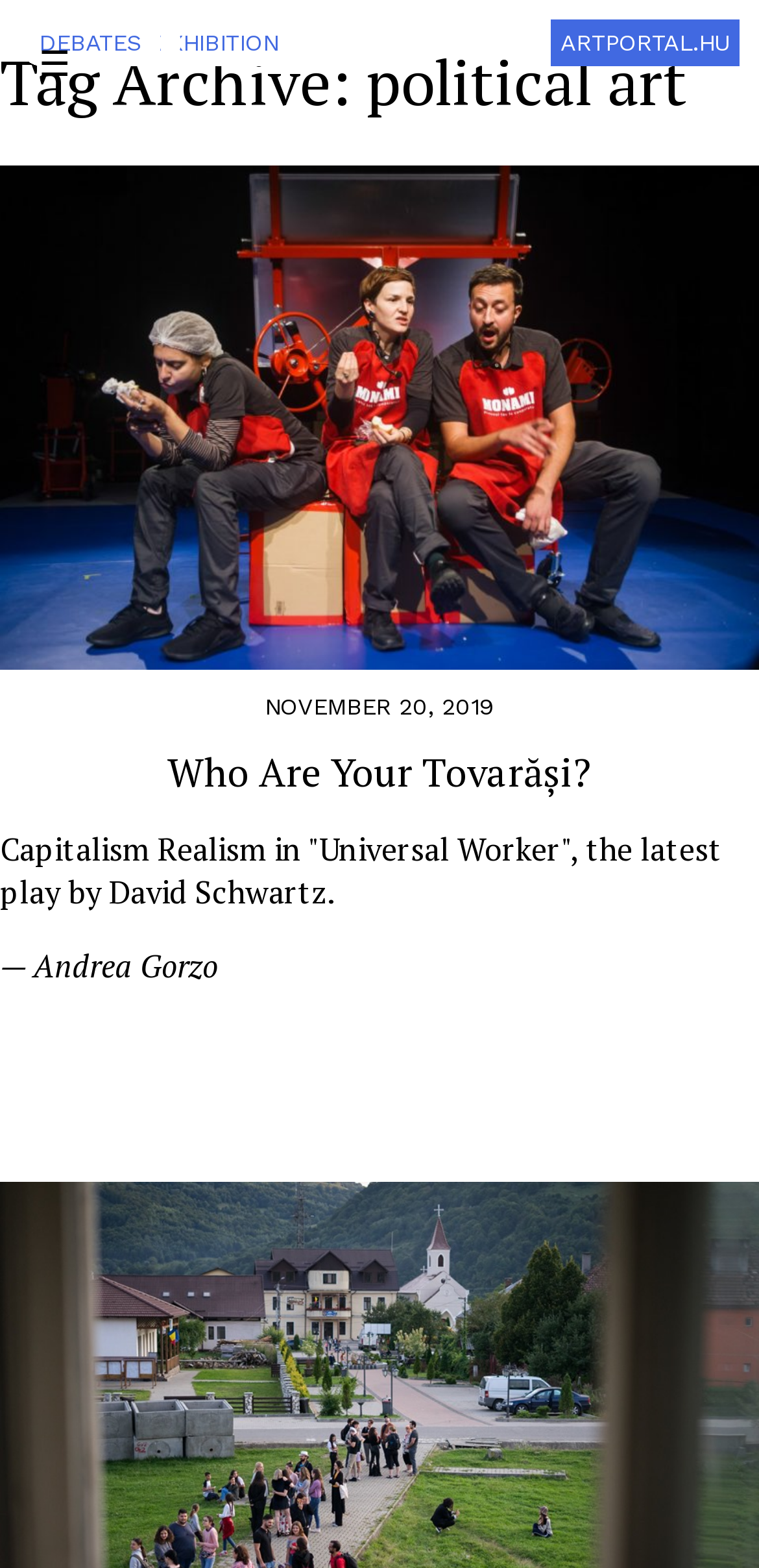What is the title of the current article?
From the image, respond with a single word or phrase.

Who Are Your Tovarăși?